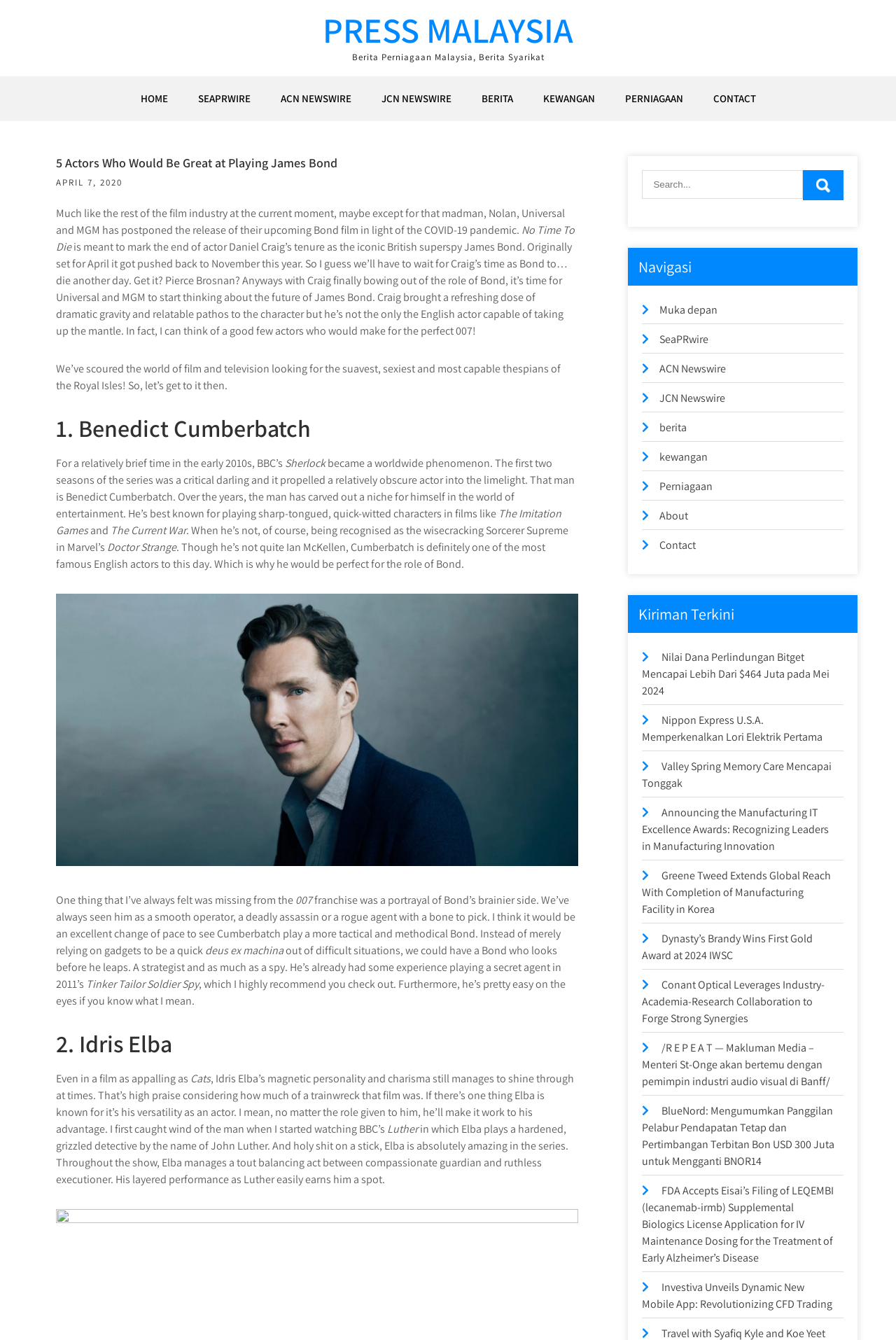Please identify the bounding box coordinates of the element I should click to complete this instruction: 'Contact us'. The coordinates should be given as four float numbers between 0 and 1, like this: [left, top, right, bottom].

[0.78, 0.057, 0.859, 0.09]